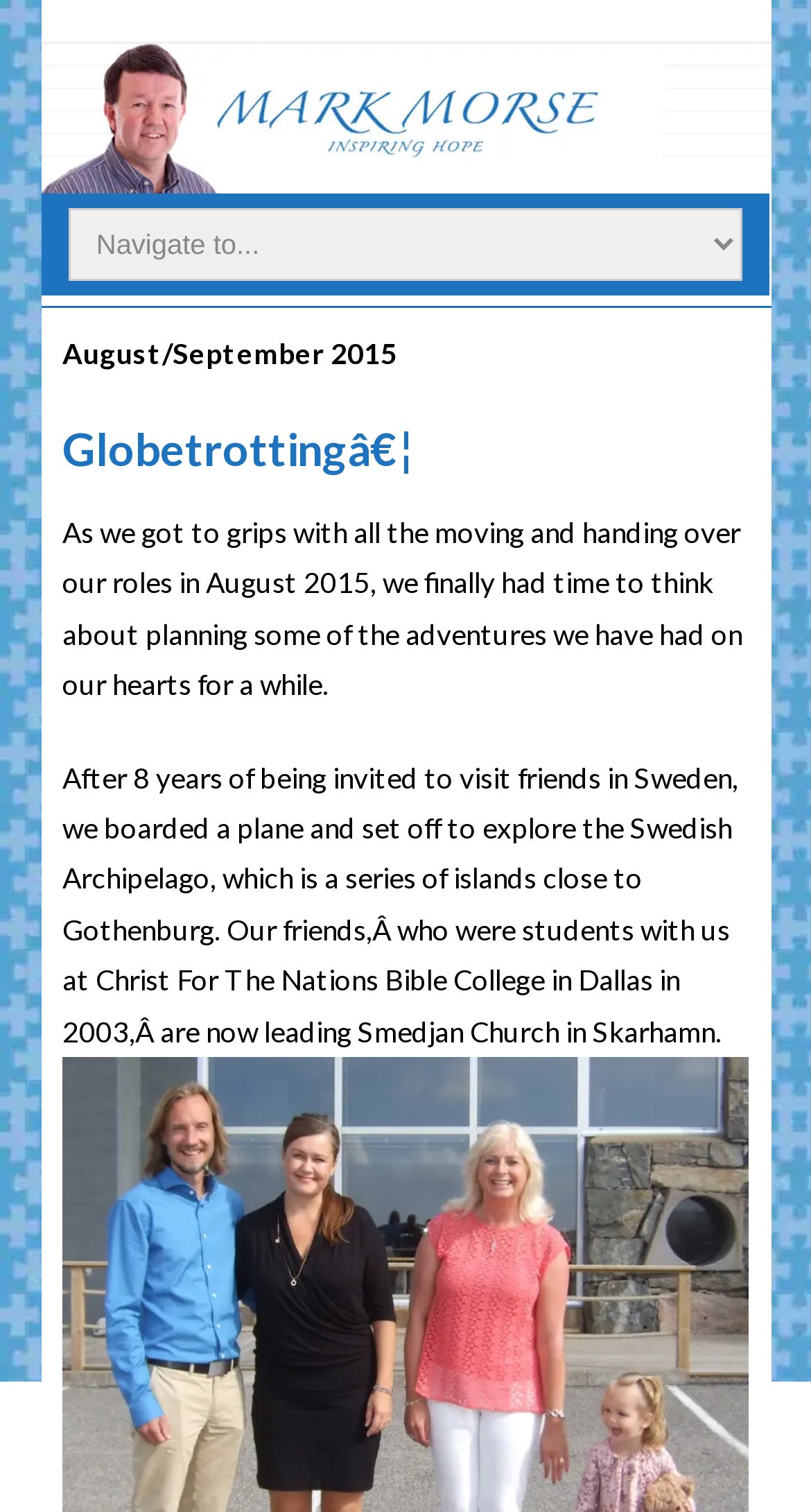Based on the visual content of the image, answer the question thoroughly: What is the name of the church led by the author's friends?

The name of the church led by the author's friends can be determined by looking at the StaticText element, which states 'our friends, who were students with us at Christ For The Nations Bible College in Dallas in 2003, are now leading Smedjan Church in Skarhamn'.